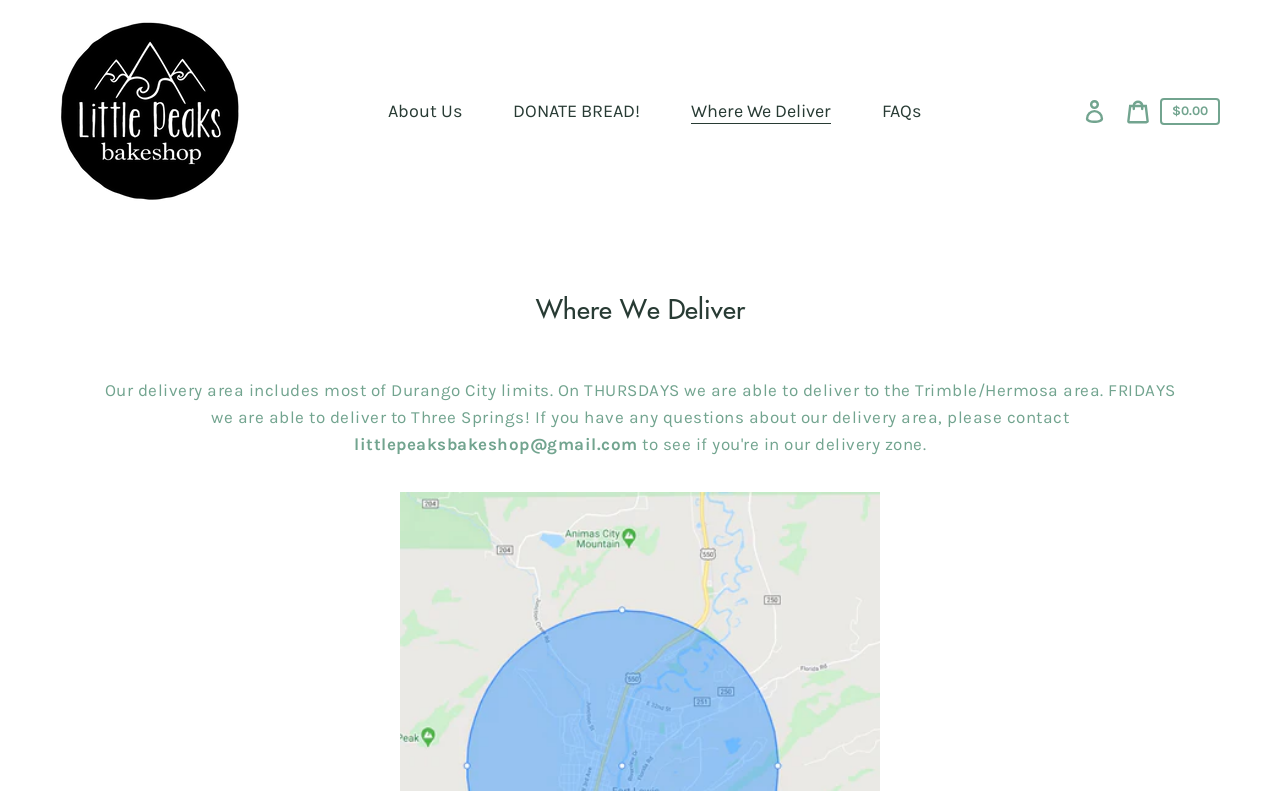Offer a meticulous description of the webpage's structure and content.

The webpage is about Little Peaks Bakeshop's delivery area. At the top left, there is a link to the Little Peaks Bakeshop homepage, accompanied by an image of the same name. To the right of this, there are several links to other pages, including "About Us", "DONATE BREAD!", "Where We Deliver", "FAQs", and "Log in". Next to the "Log in" link, there is a "Cart" button with a popup dialog.

Below the top navigation bar, there is a heading that reads "Where We Deliver". Underneath this heading, there is a paragraph of text that explains the delivery area, including the areas covered on Thursdays and Fridays. The text also mentions contacting the bakeshop via email at littlepeaksbakeshop@gmail.com.